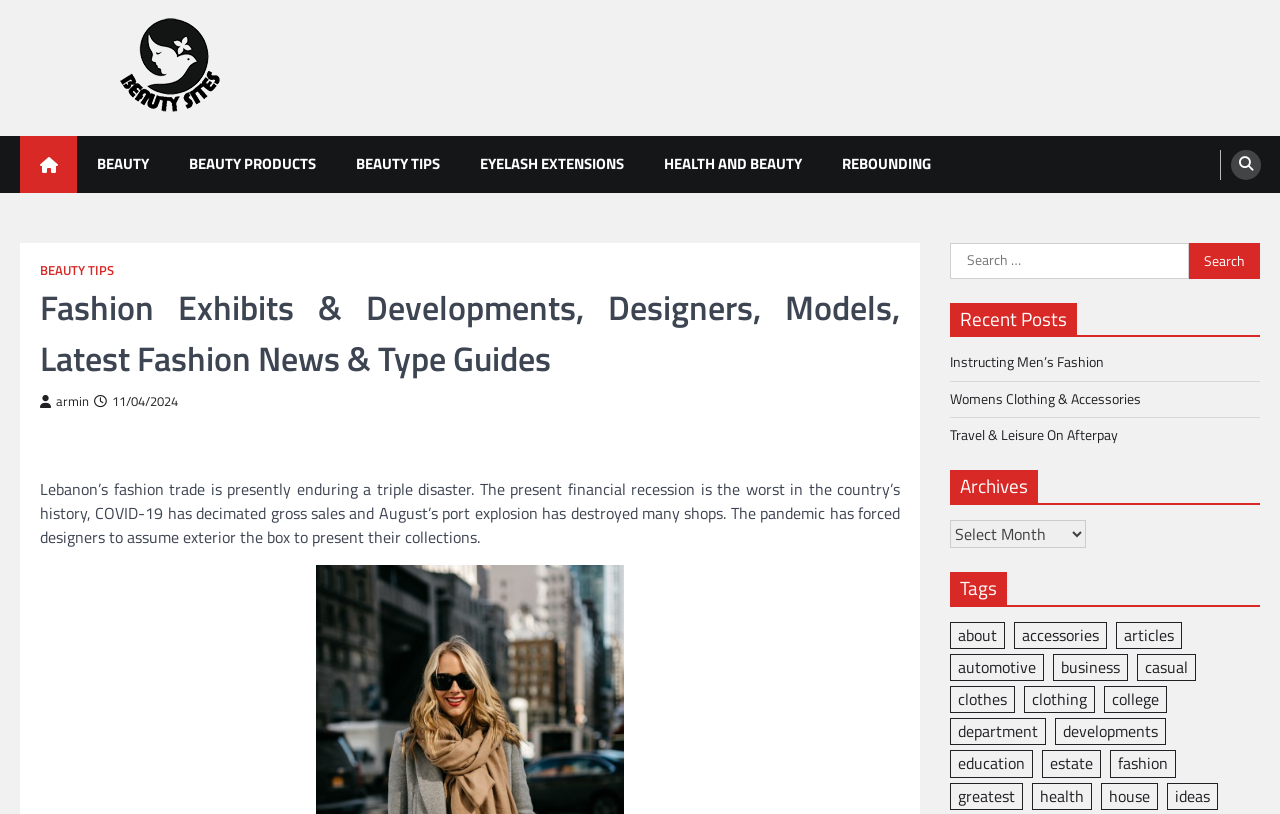Write an elaborate caption that captures the essence of the webpage.

This webpage is about fashion news and guides, with a focus on Lebanon's fashion industry. At the top left, there is a logo "Beauty's" with a link and an image. Next to it, there is a link to the homepage, represented by a home icon. Below these elements, there are several links to different categories, including "BEAUTY", "BEAUTY PRODUCTS", "BEAUTY TIPS", and more.

On the top right, there is a search bar with a search icon and a button to submit the search query. Below the search bar, there is a heading "Recent Posts" followed by three links to recent articles, including "Instructing Men’s Fashion", "Womens Clothing & Accessories", and "Travel & Leisure On Afterpay".

Further down, there is a section with headings "Archives", "Tags", and a combobox to select archives. Below these elements, there are numerous links to tags, including "about", "accessories", "articles", and many more.

The main content of the webpage is a news article with the title "Lebanon’s fashion trade is presently enduring a triple disaster." The article discusses the current financial recession, COVID-19, and the port explosion in Lebanon, and how they have affected the fashion industry. The article is written in a formal tone and provides detailed information about the current state of the fashion industry in Lebanon.